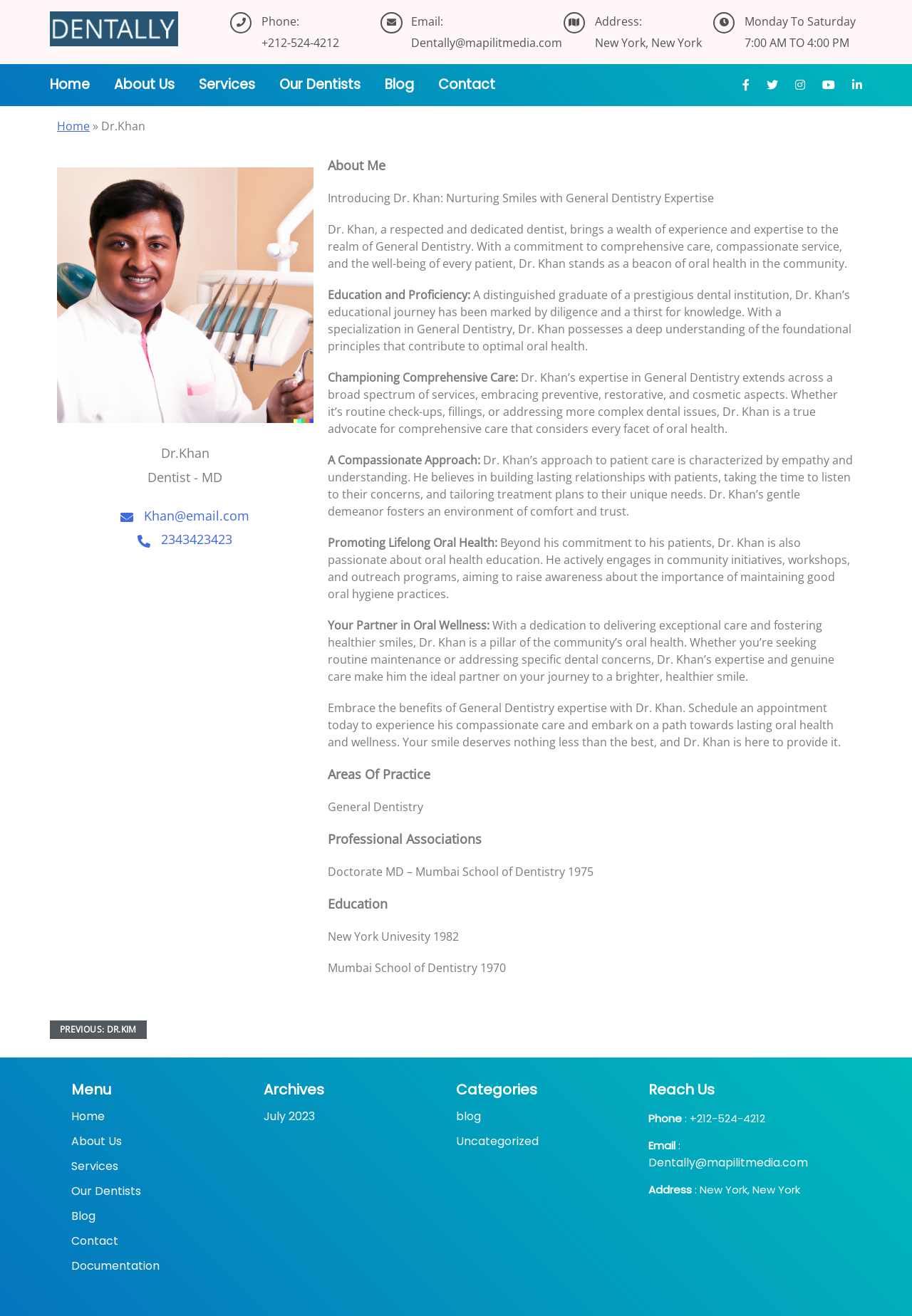What is the specialization of Dr. Khan? Observe the screenshot and provide a one-word or short phrase answer.

General Dentistry